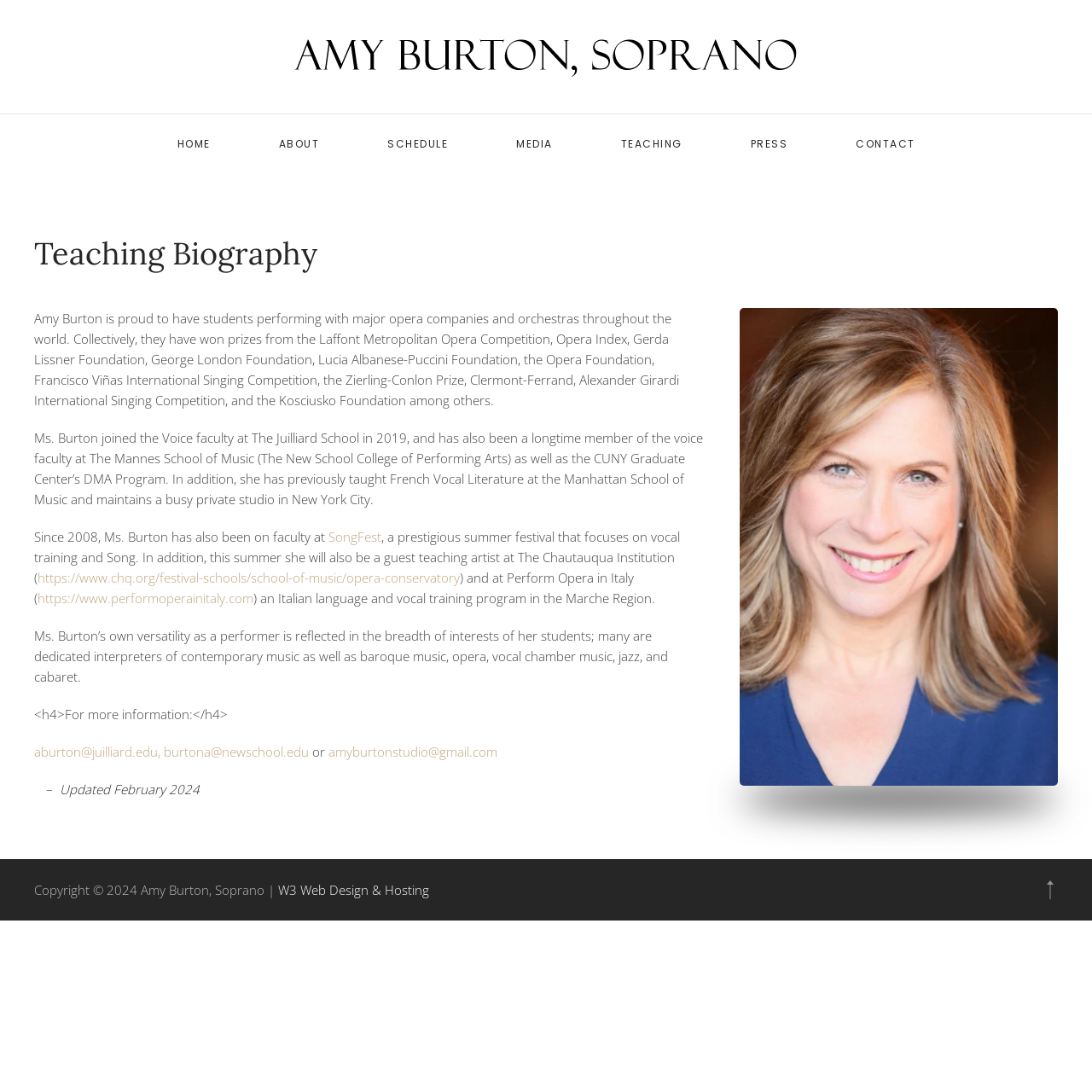Please find the bounding box coordinates of the element that must be clicked to perform the given instruction: "Click the 'Back to top' button". The coordinates should be four float numbers from 0 to 1, i.e., [left, top, right, bottom].

[0.955, 0.802, 0.969, 0.827]